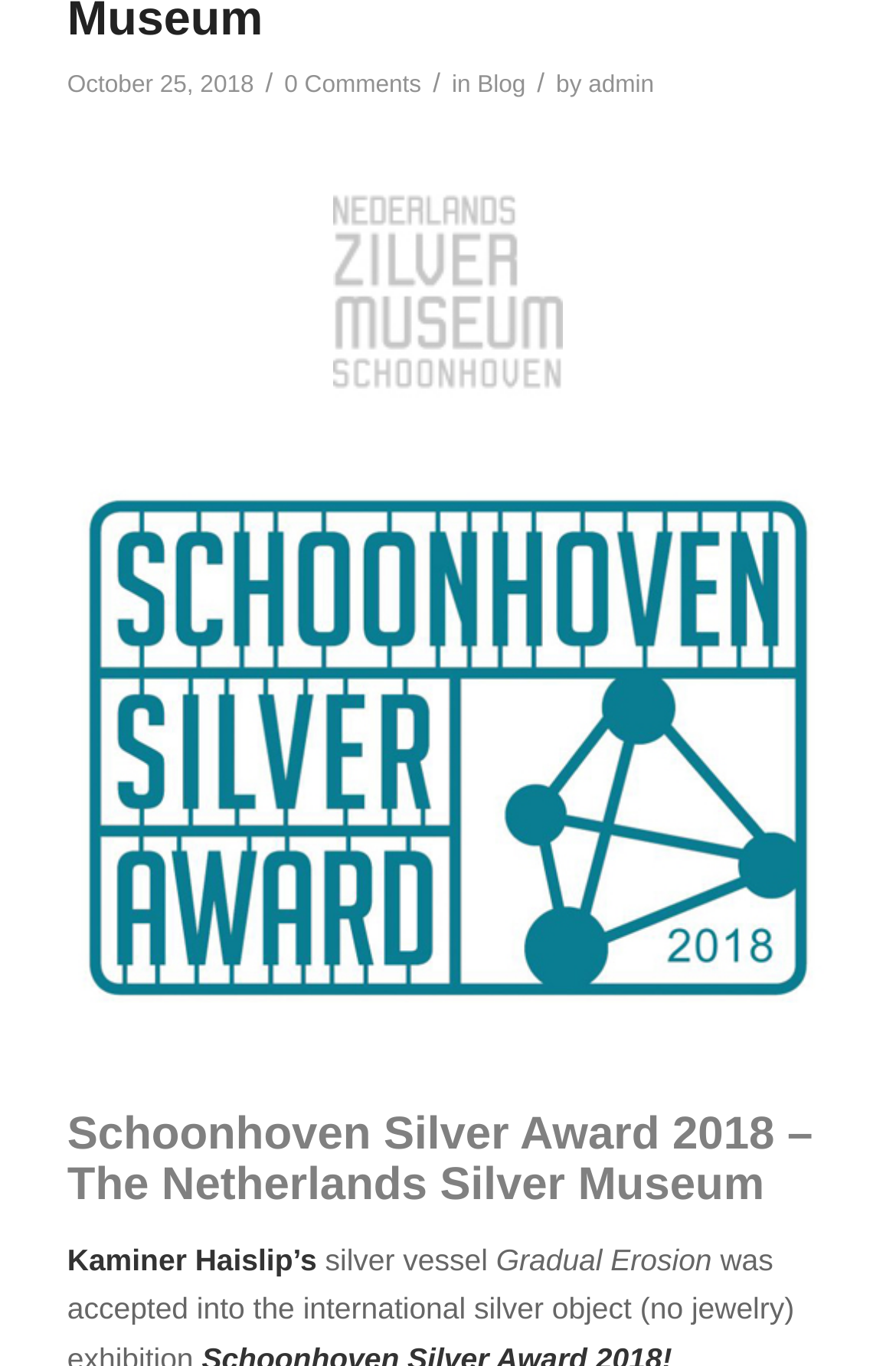Ascertain the bounding box coordinates for the UI element detailed here: "0 Comments". The coordinates should be provided as [left, top, right, bottom] with each value being a float between 0 and 1.

[0.317, 0.052, 0.47, 0.072]